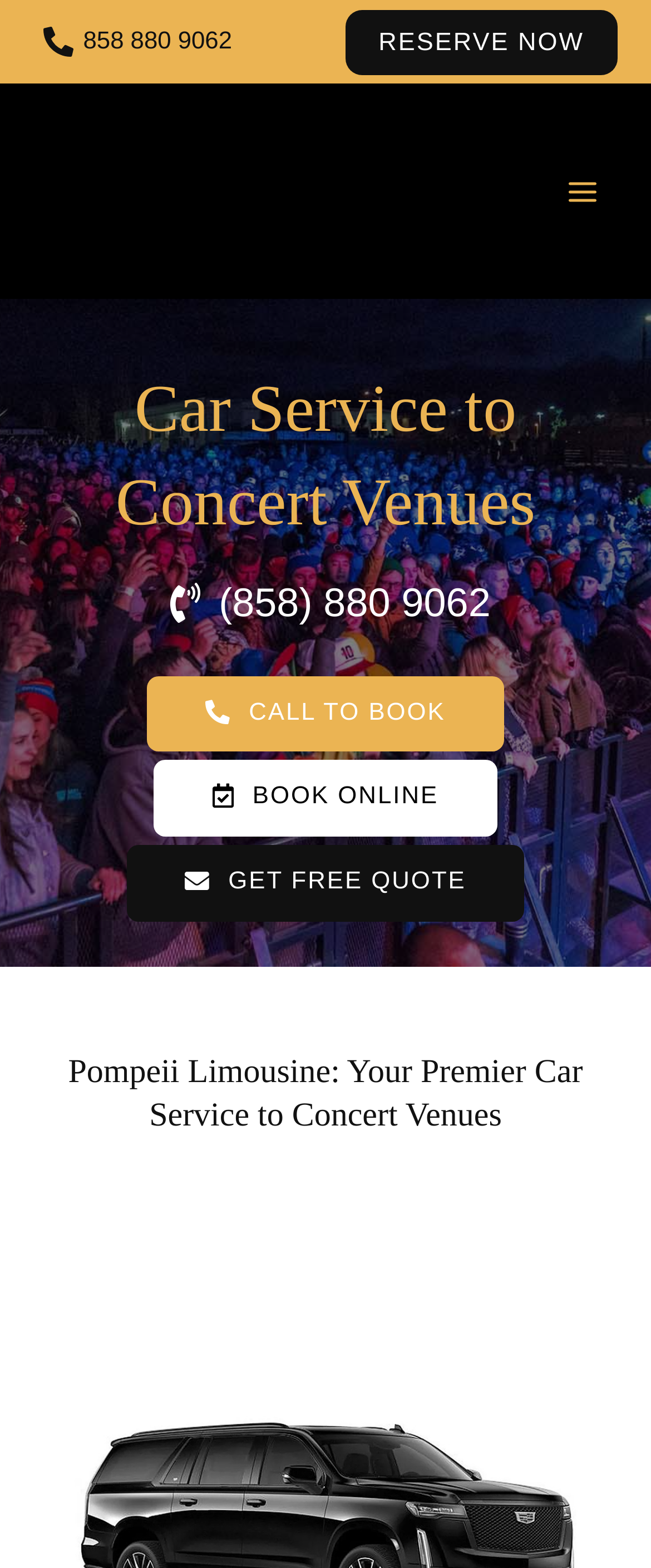Please identify the bounding box coordinates of the area that needs to be clicked to fulfill the following instruction: "Learn about Stripe Terminal Device EULA."

None